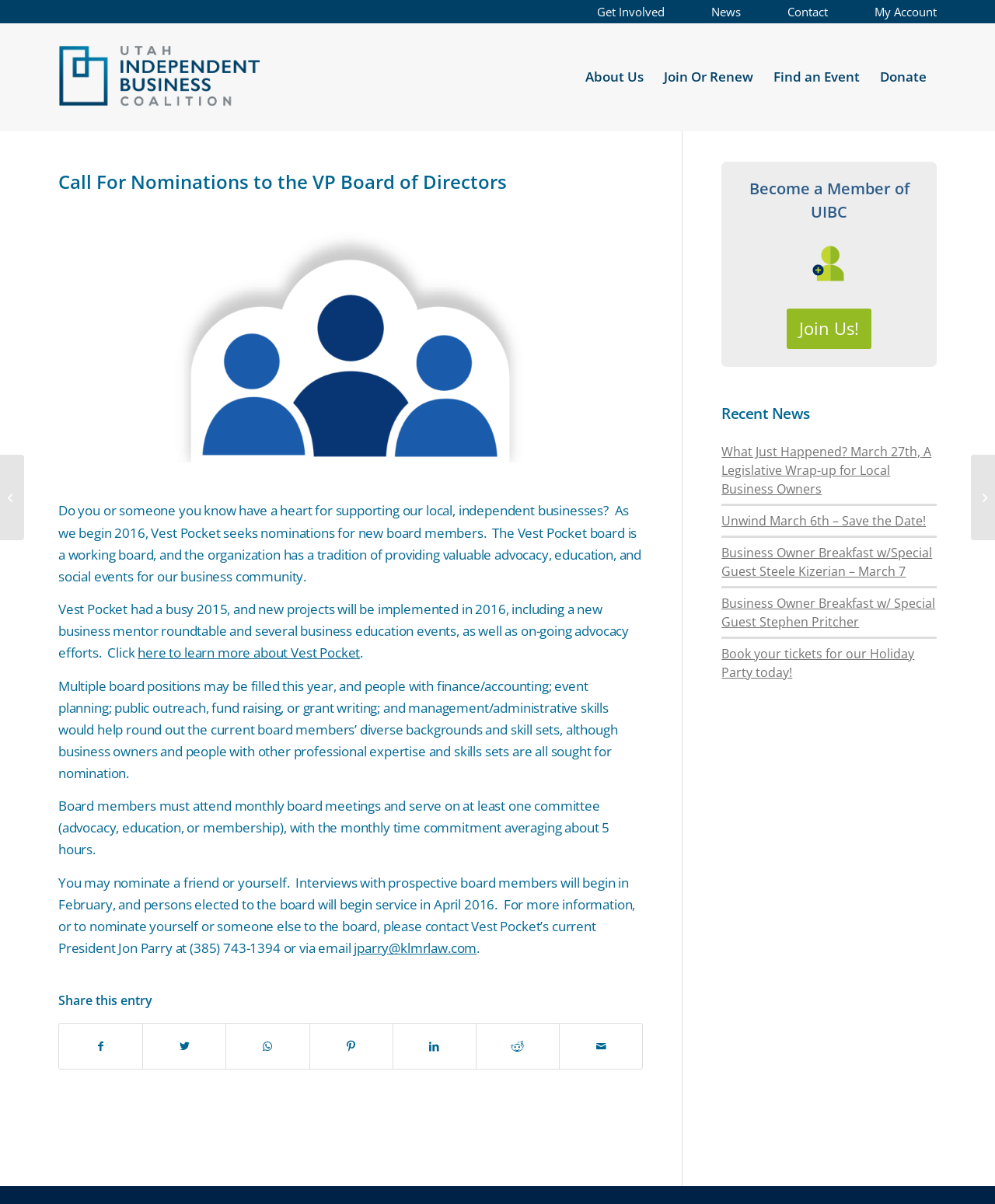What is the purpose of the Vest Pocket board?
Please provide a full and detailed response to the question.

I found the answer by reading the text 'Vest Pocket had a busy 2015, and new projects will be implemented in 2016, including a new business mentor roundtable and several business education events, as well as on-going advocacy efforts.' which suggests that the Vest Pocket board is involved in advocacy, education, and social events.